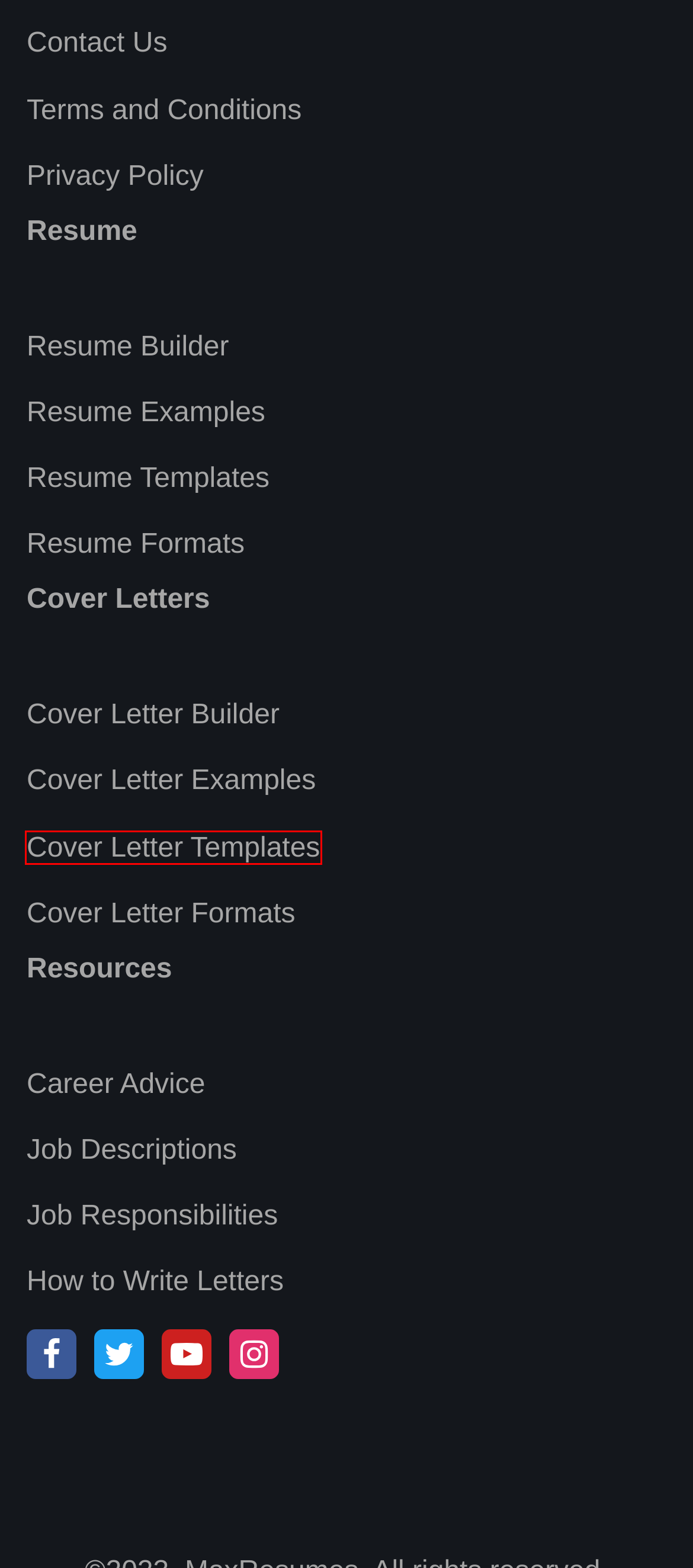Given a webpage screenshot with a red bounding box around a UI element, choose the webpage description that best matches the new webpage after clicking the element within the bounding box. Here are the candidates:
A. 7 Best Career Advice for 2024
B. Resume, CV, Cover Letter Writing FAQs + Answers for 2023
C. Cover Letter Templates in 2024 [Free Download] | ResumeKraft
D. Max Resumes: Free Resume Examples and samples with Resources
E. Professional Cover Letter Templates for 2023
F. Cover Letter Examples & Tips for Writing in 2023
G. Contact us
H. Cover letter formats with examples for 2023

E